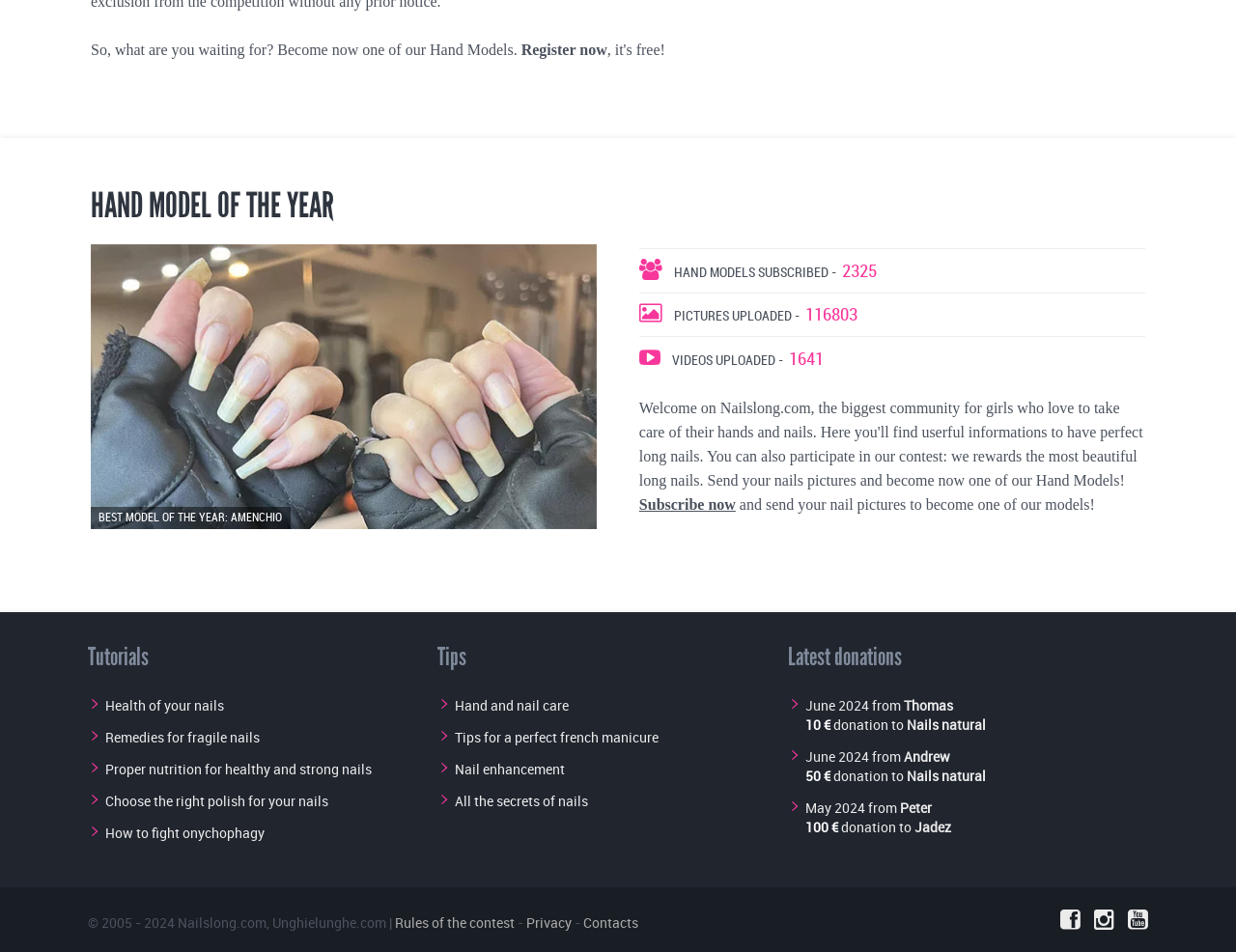Please provide a short answer using a single word or phrase for the question:
What is the title of the contest?

HAND MODEL OF THE YEAR